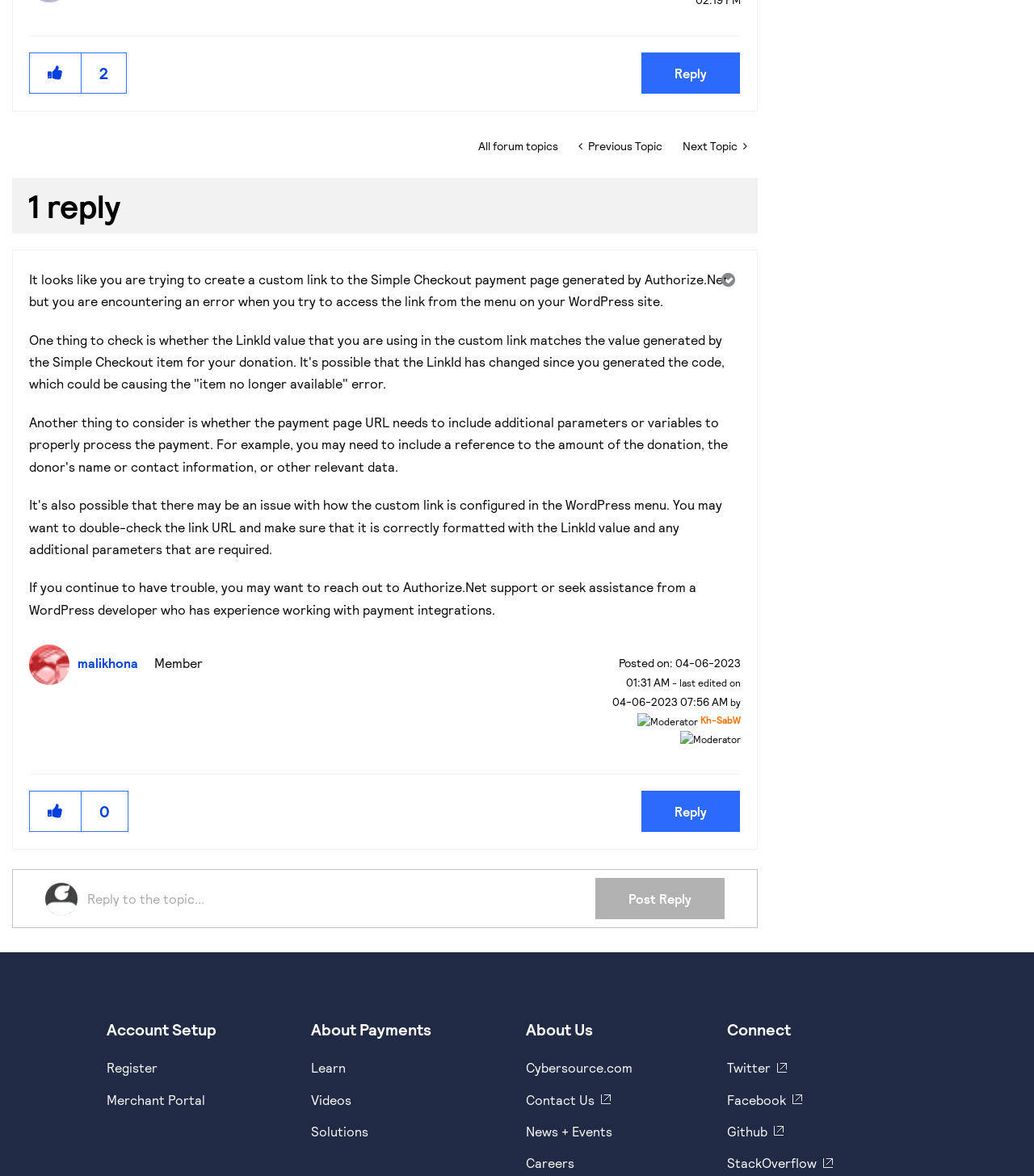Identify the bounding box coordinates of the clickable region required to complete the instruction: "Post Reply". The coordinates should be given as four float numbers within the range of 0 and 1, i.e., [left, top, right, bottom].

[0.575, 0.747, 0.7, 0.782]